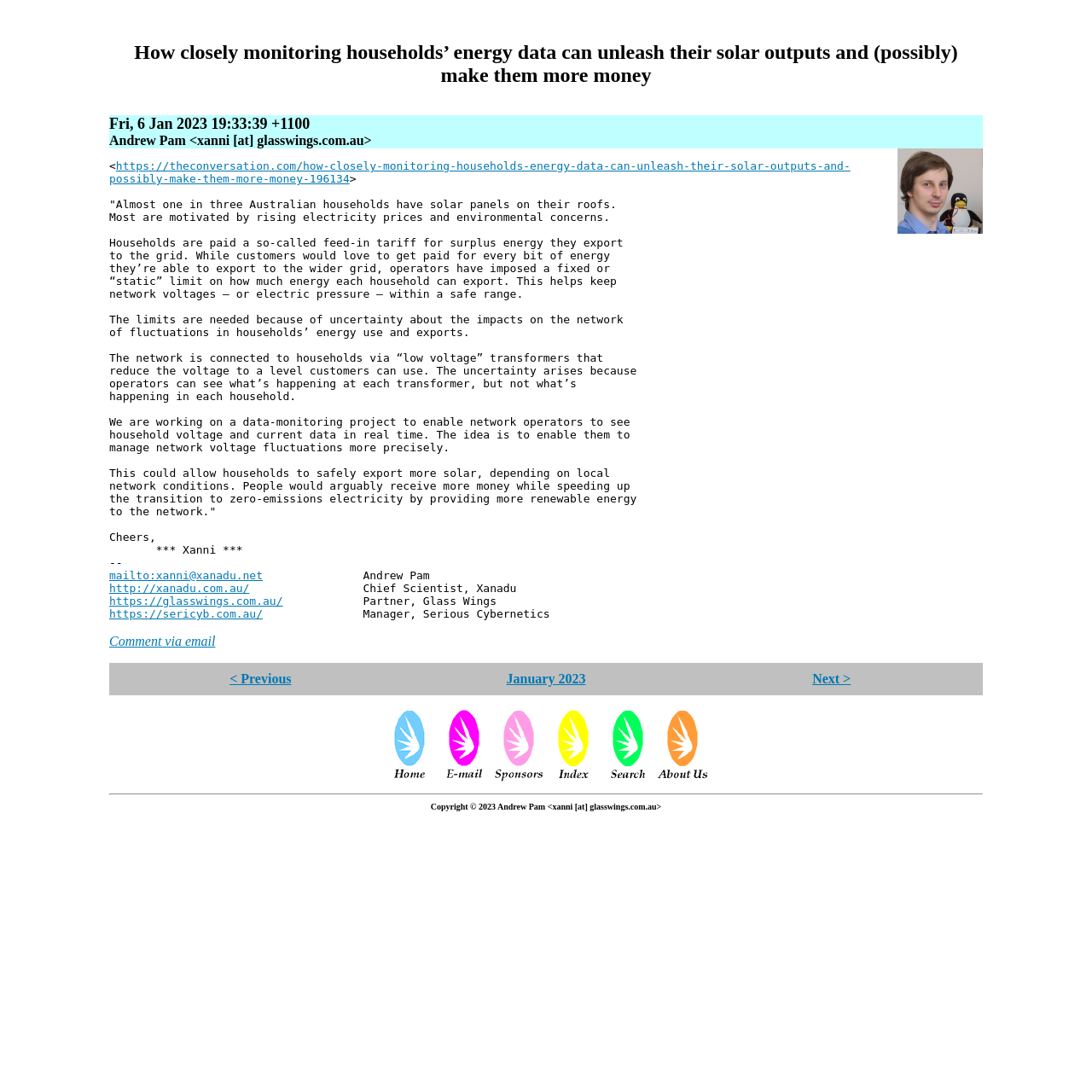Identify the bounding box coordinates of the region that should be clicked to execute the following instruction: "Search for something".

[0.552, 0.706, 0.598, 0.72]